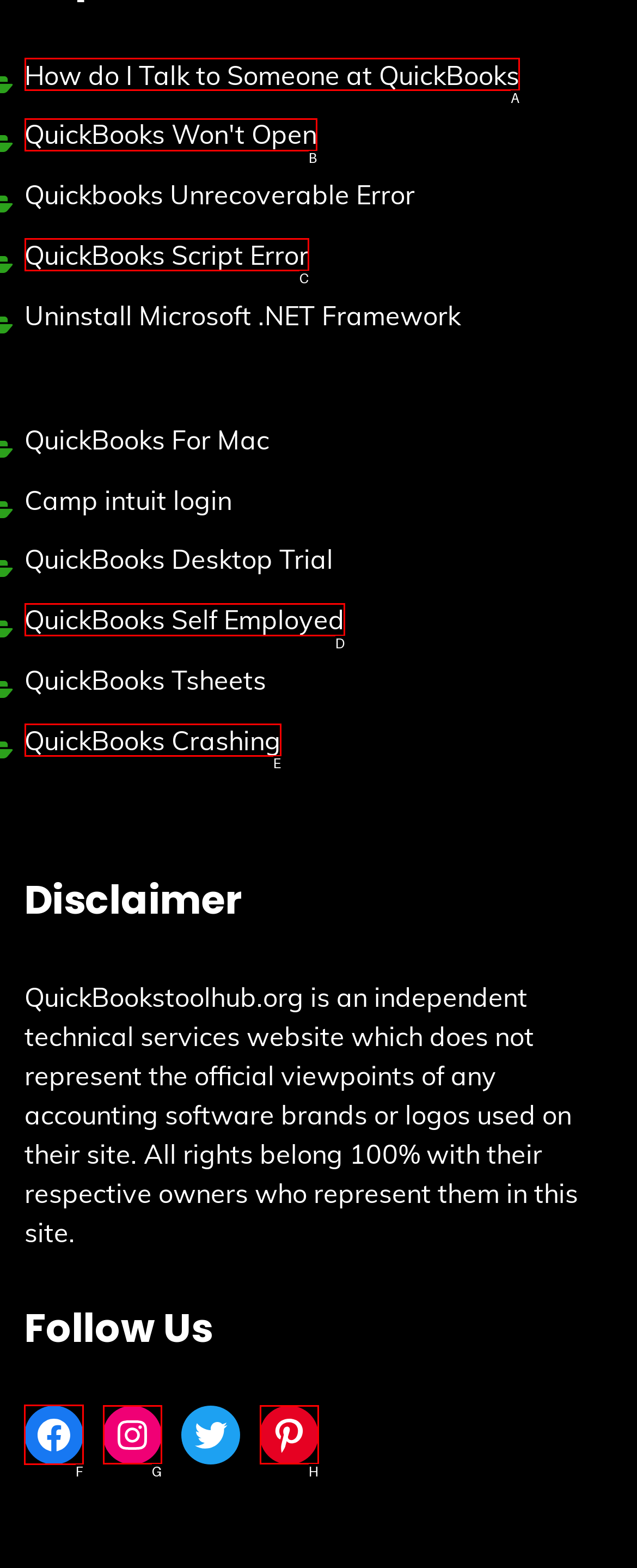Select the appropriate HTML element to click on to finish the task: Follow on Facebook.
Answer with the letter corresponding to the selected option.

F